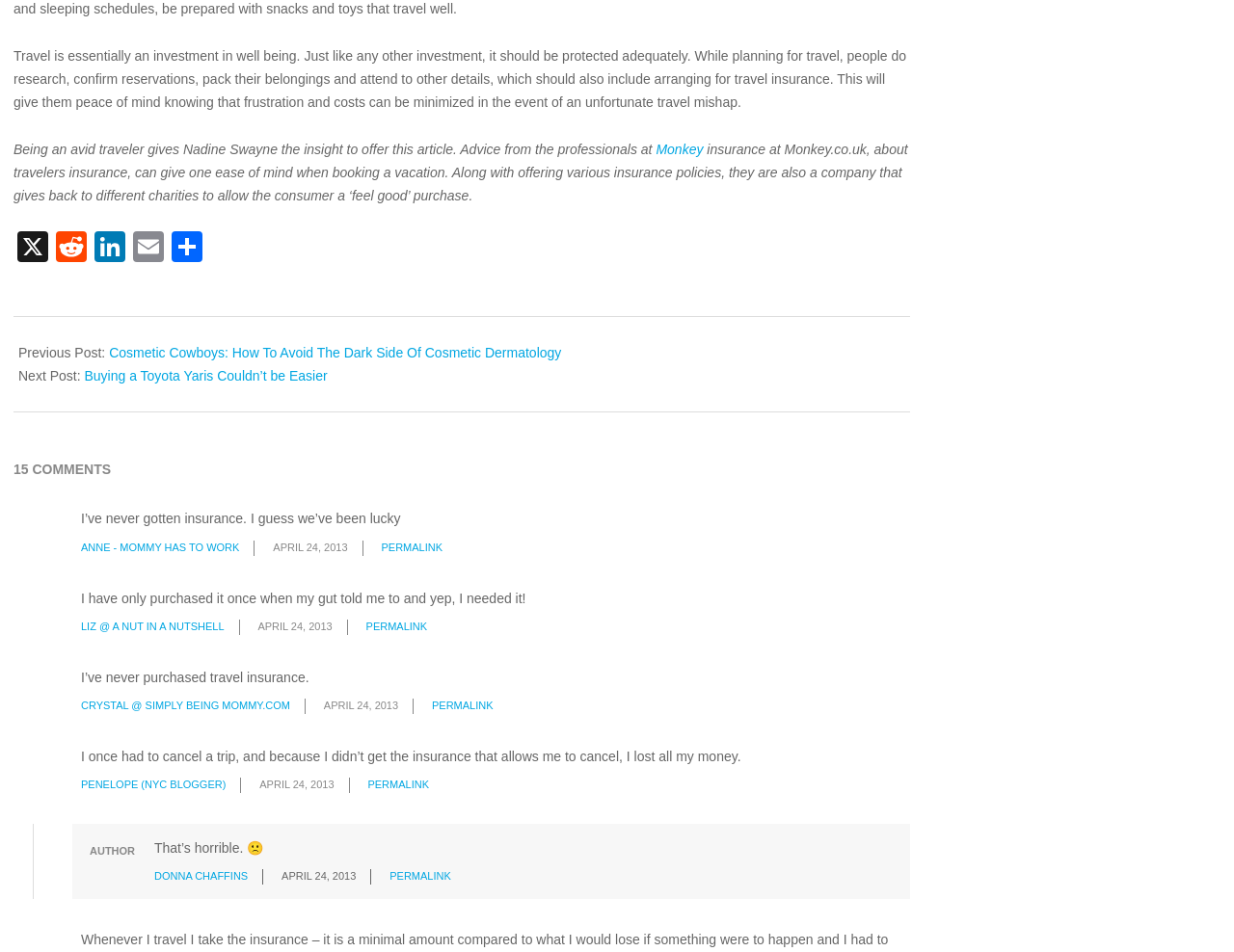What are the social media platforms listed at the top of the page?
Based on the visual information, provide a detailed and comprehensive answer.

The social media platforms listed at the top of the page are X, Reddit, LinkedIn, Email, and Share, which are represented by their respective icons and can be clicked to share the article on these platforms.